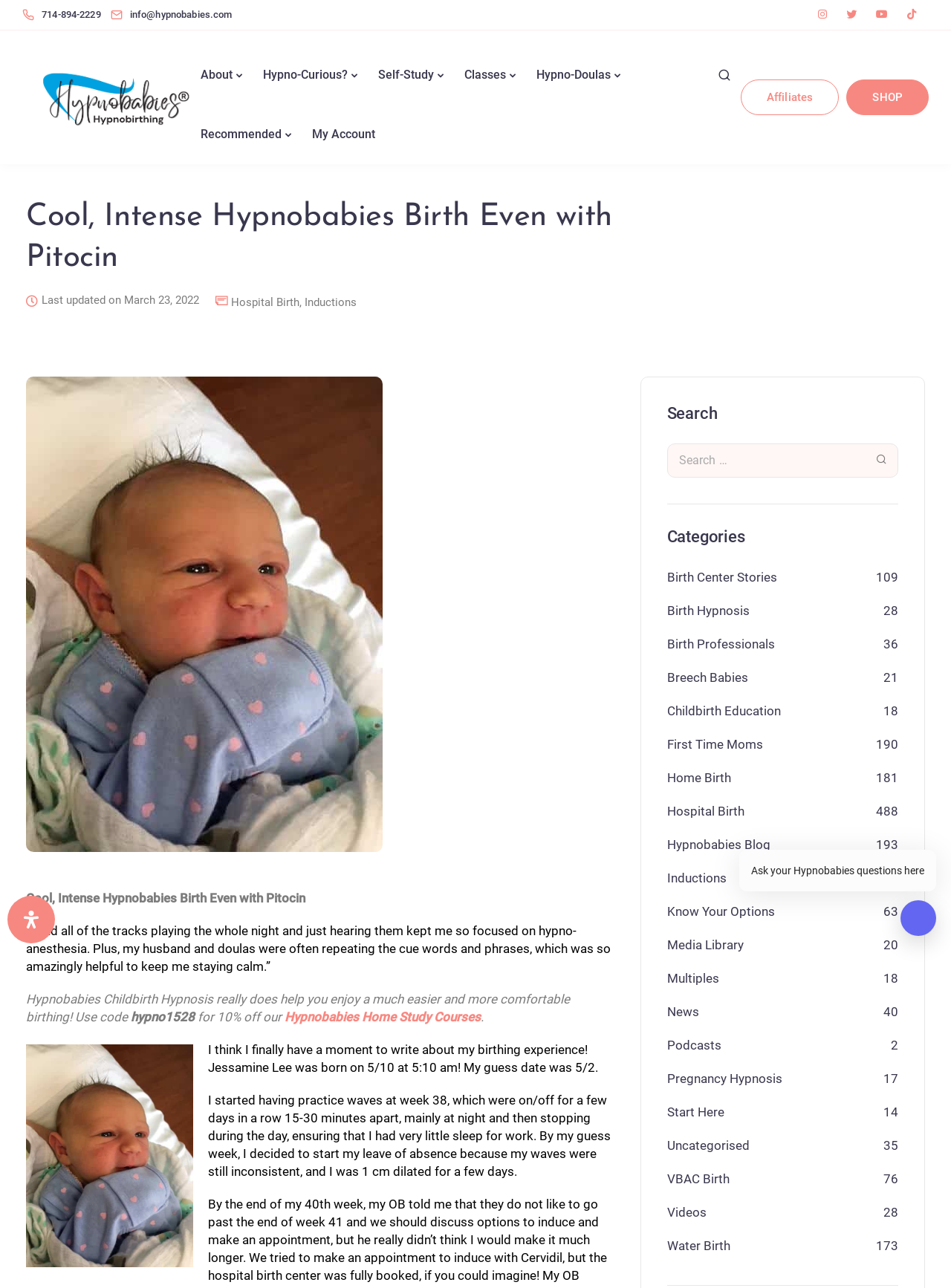Please identify the bounding box coordinates of the area I need to click to accomplish the following instruction: "Contact via 'info@hypnobabies.com'".

[0.137, 0.007, 0.252, 0.016]